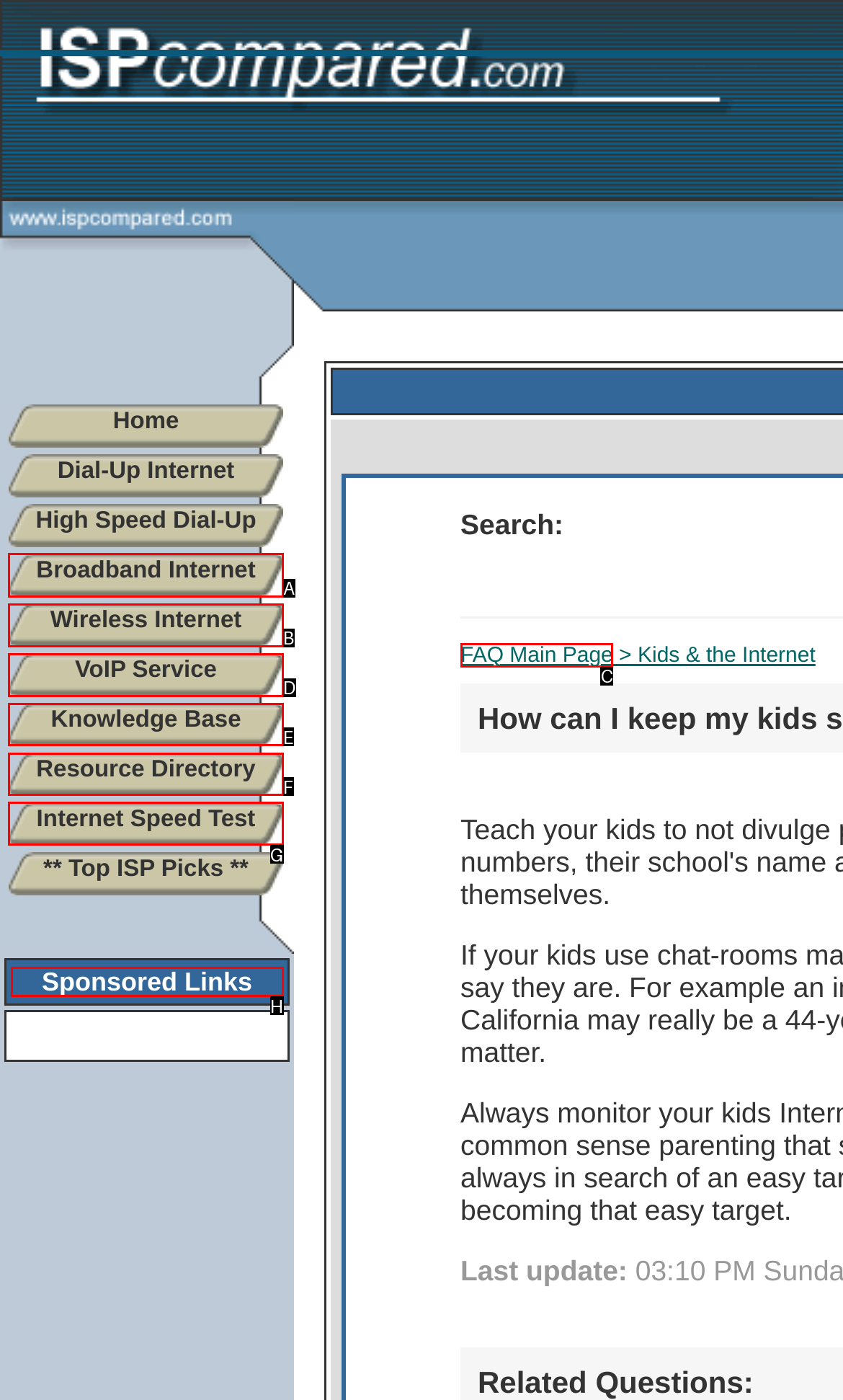Choose the UI element to click on to achieve this task: Check Sponsored Links. Reply with the letter representing the selected element.

H